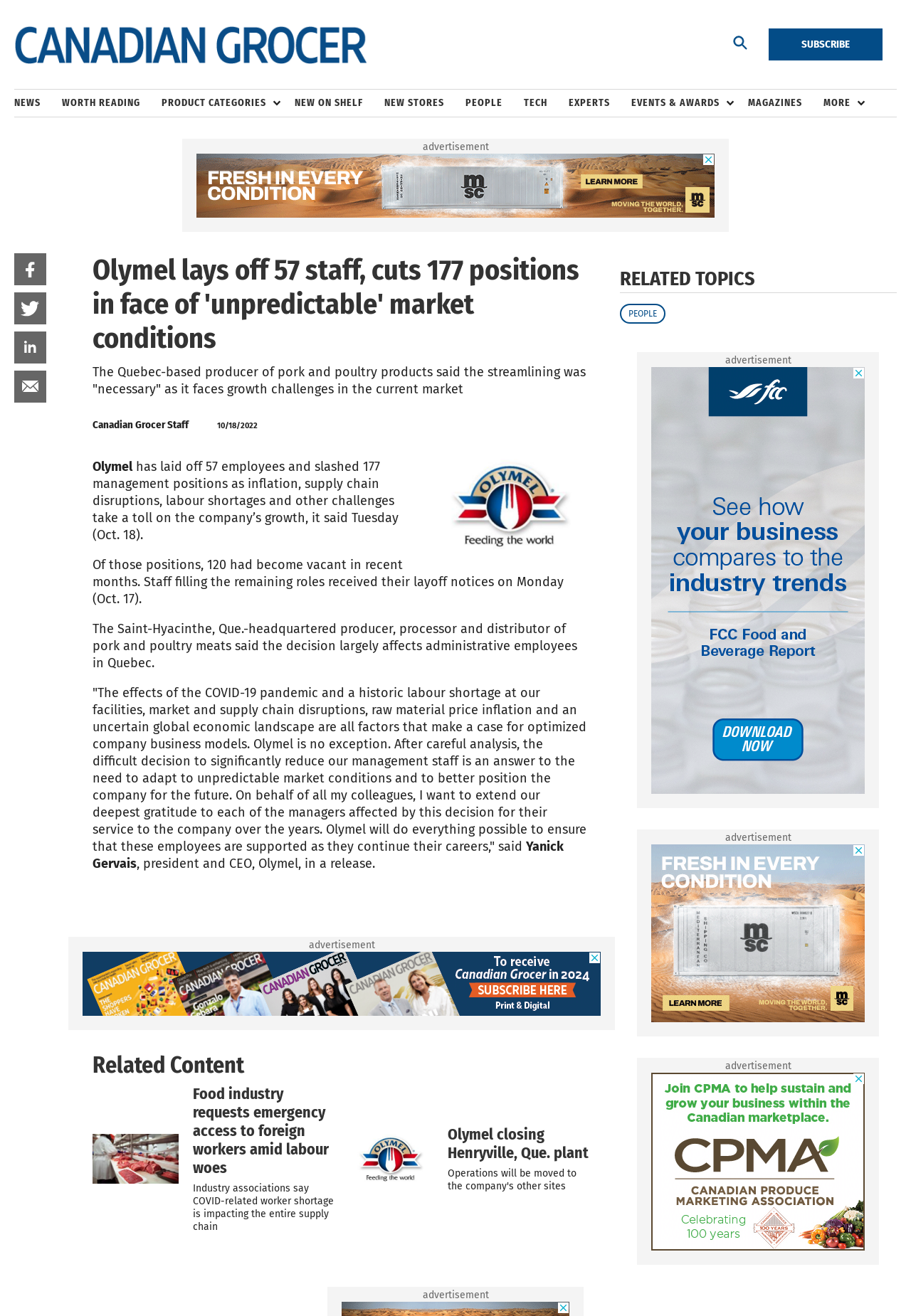Provide the bounding box coordinates for the area that should be clicked to complete the instruction: "Share the article on Facebook".

[0.016, 0.192, 0.051, 0.217]